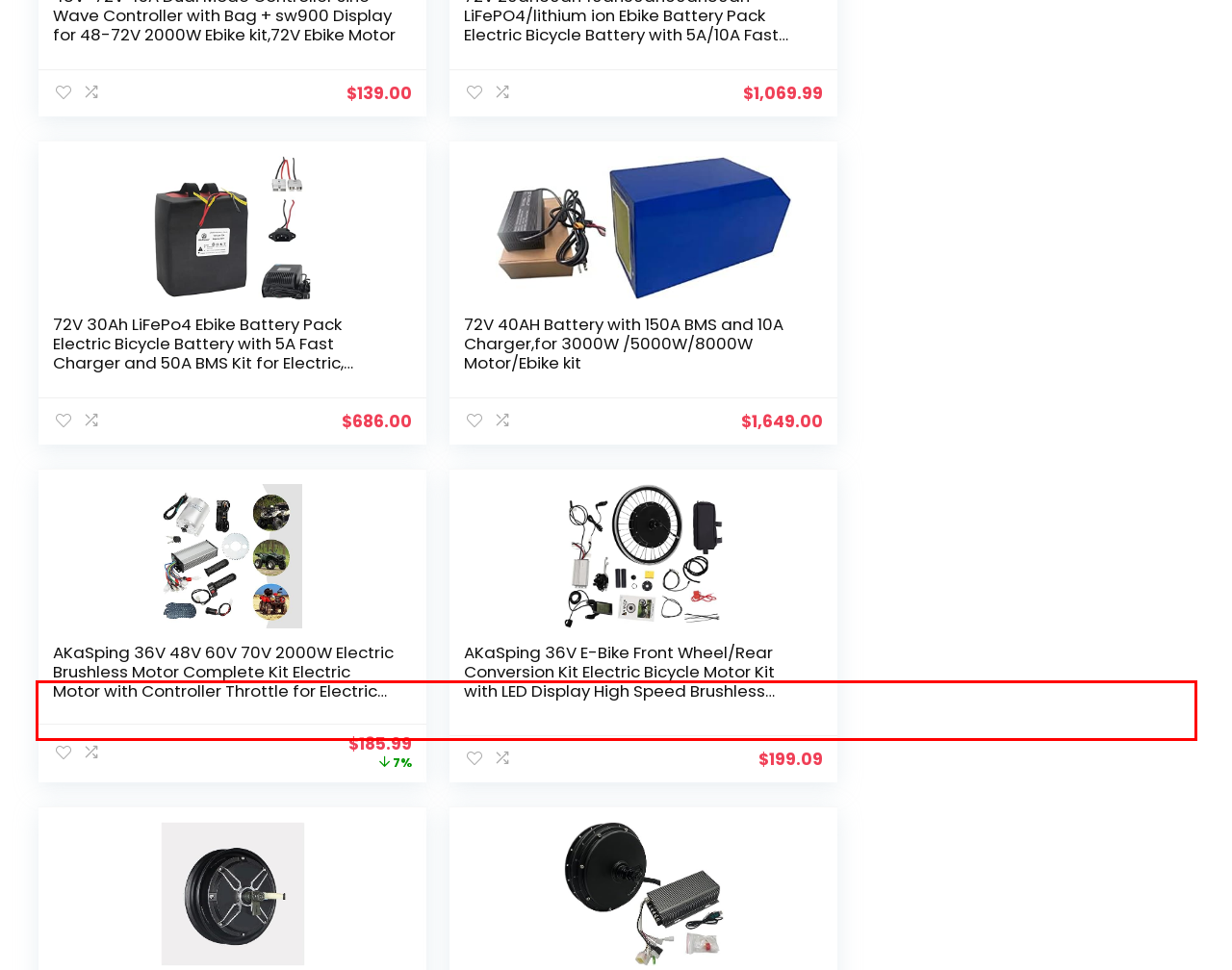You have a screenshot with a red rectangle around a UI element. Recognize and extract the text within this red bounding box using OCR.

The surge in demand for ebikes isn’t just about novelty; it’s a reflection of a societal shift towards greener, more accessible modes of commuting and leisure. The allure of effortless pedaling and extended ranges provided by electric assistance has attracted riders of all ages and backgrounds.